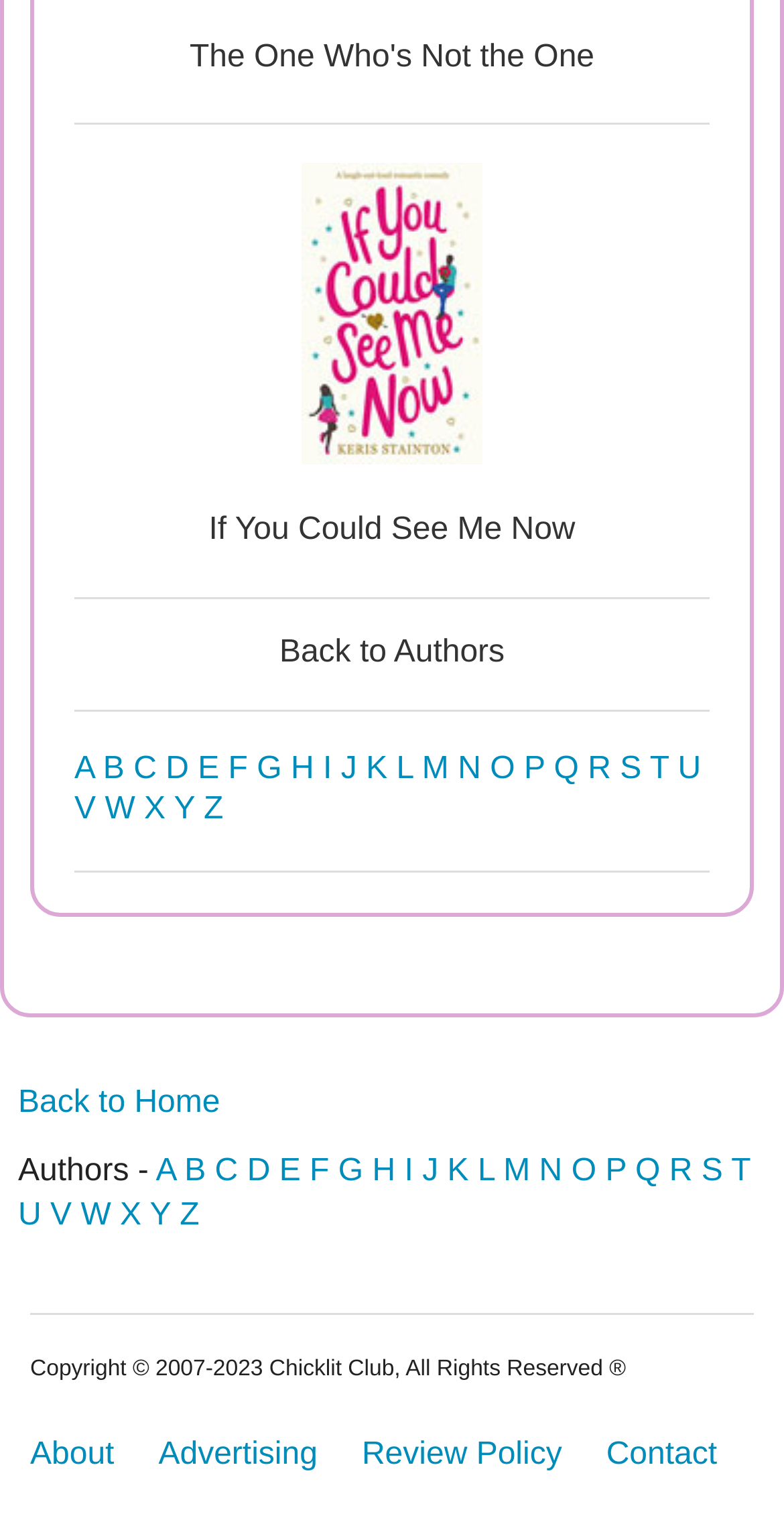Please locate the bounding box coordinates of the region I need to click to follow this instruction: "Click on the 'If You Could See Me Now' title".

[0.266, 0.339, 0.734, 0.361]